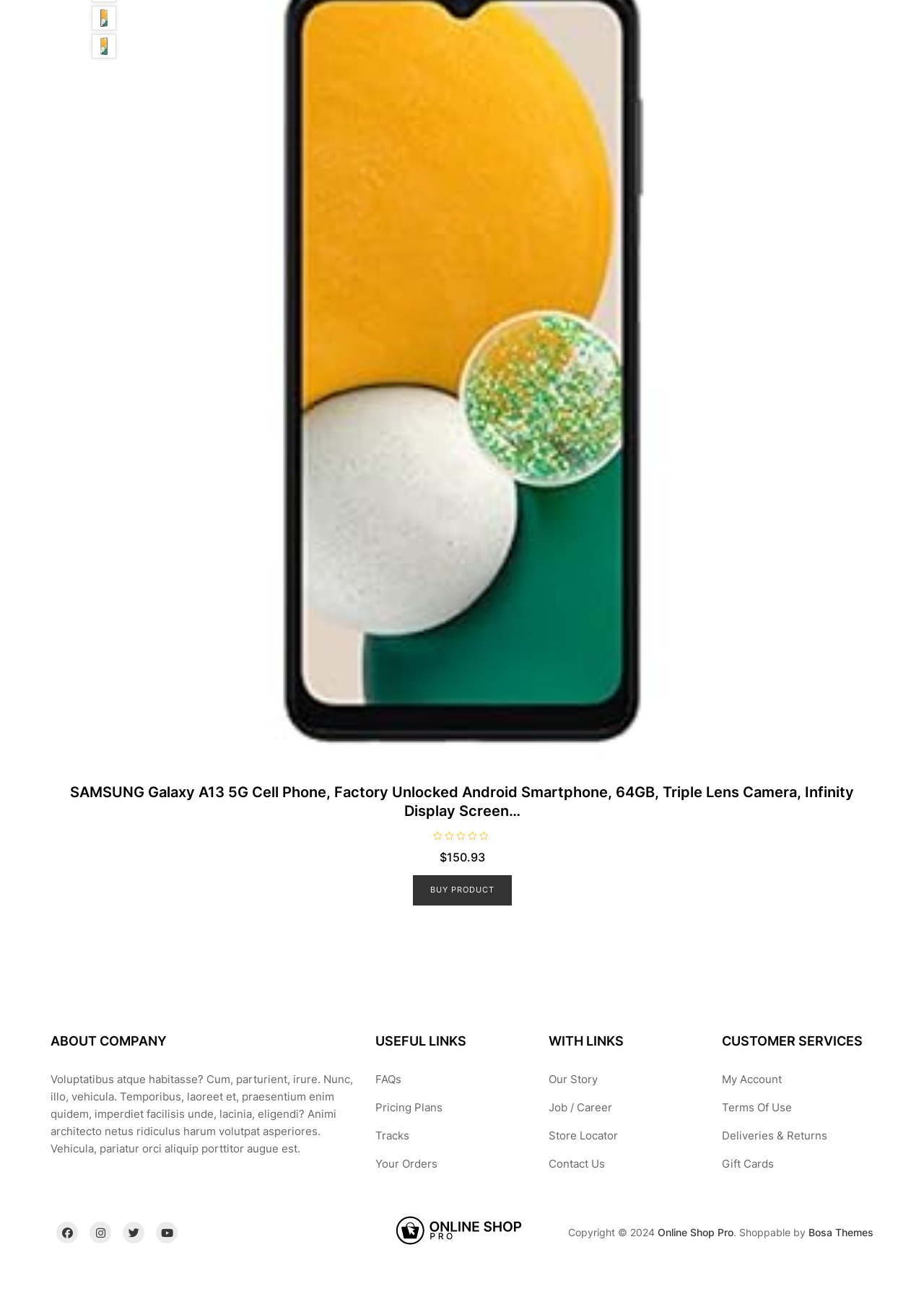Using the element description provided, determine the bounding box coordinates in the format (top-left x, top-left y, bottom-right x, bottom-right y). Ensure that all values are floating point numbers between 0 and 1. Element description: Terms Of Use

[0.781, 0.85, 0.857, 0.862]